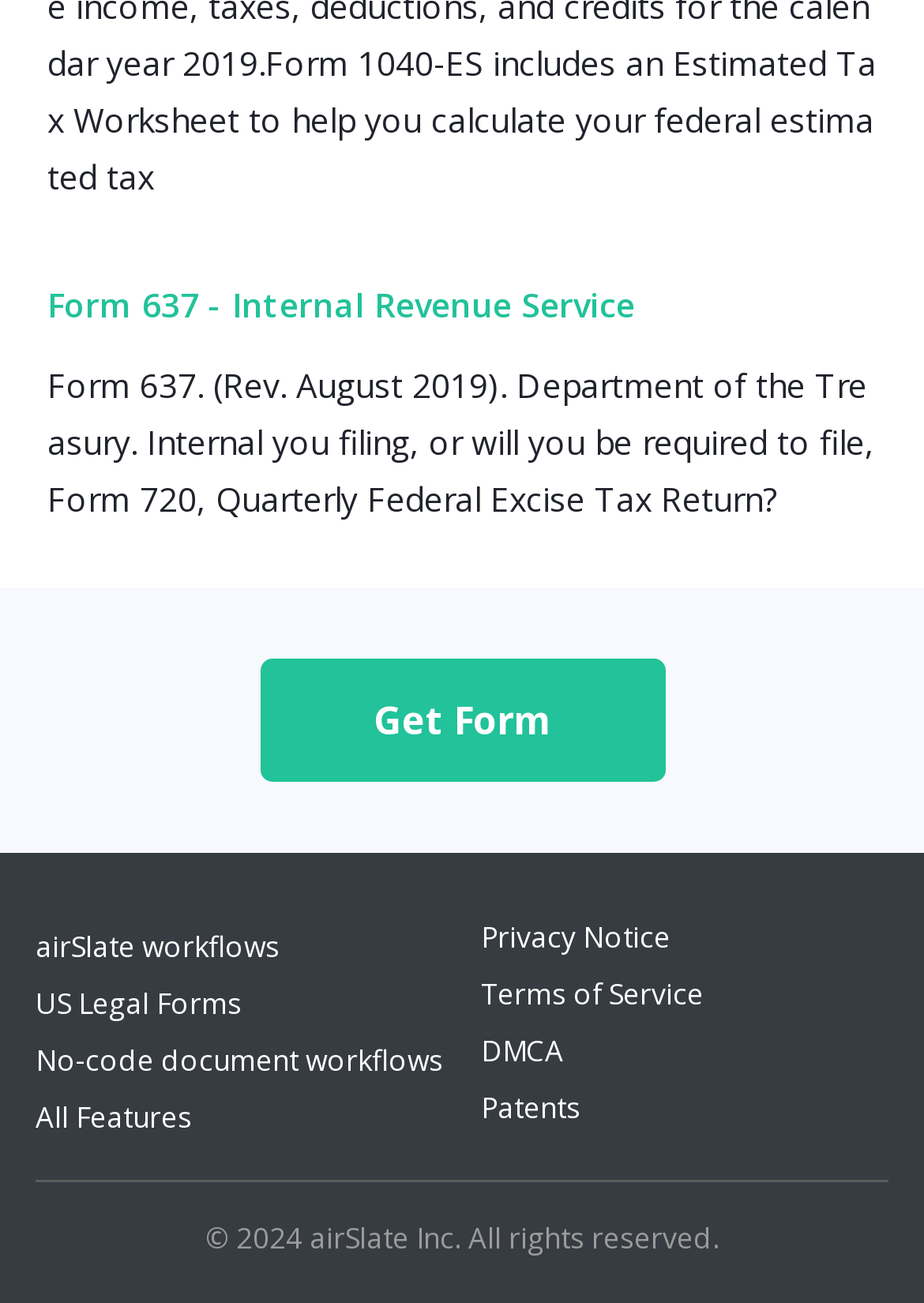Locate the bounding box coordinates of the area to click to fulfill this instruction: "Get Form 637". The bounding box should be presented as four float numbers between 0 and 1, in the order [left, top, right, bottom].

[0.281, 0.532, 0.719, 0.572]